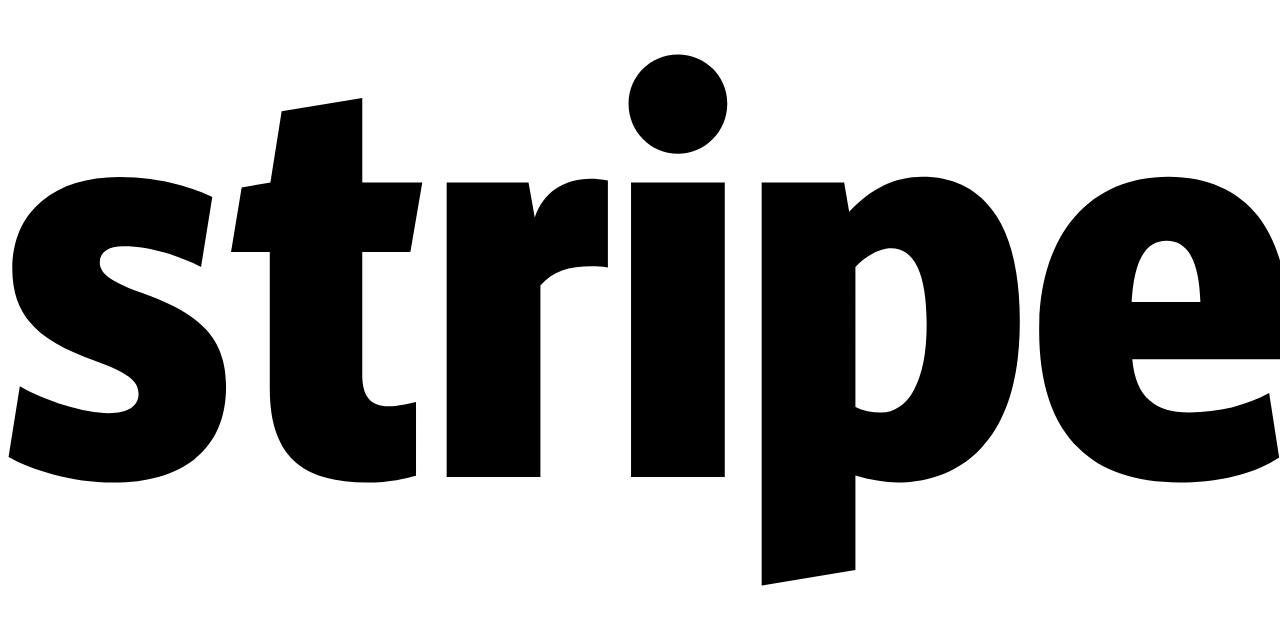Provide an in-depth description of all elements within the image.

The image features the logo of "Stripe," a popular online payment processing platform. The design showcases the word "Stripe" in bold, clean typography, emphasizing the company's modern and tech-savvy brand identity. The logo's simplicity reflects its user-friendly approach to financial transactions, making it a recognizable symbol in the digital commerce landscape. With a strong emphasis on innovation, Stripe provides a range of payment solutions that empower businesses and individuals to facilitate smooth and secure online transactions. The overall aesthetic suggests professionalism and reliability, traits that are crucial in the fintech industry.